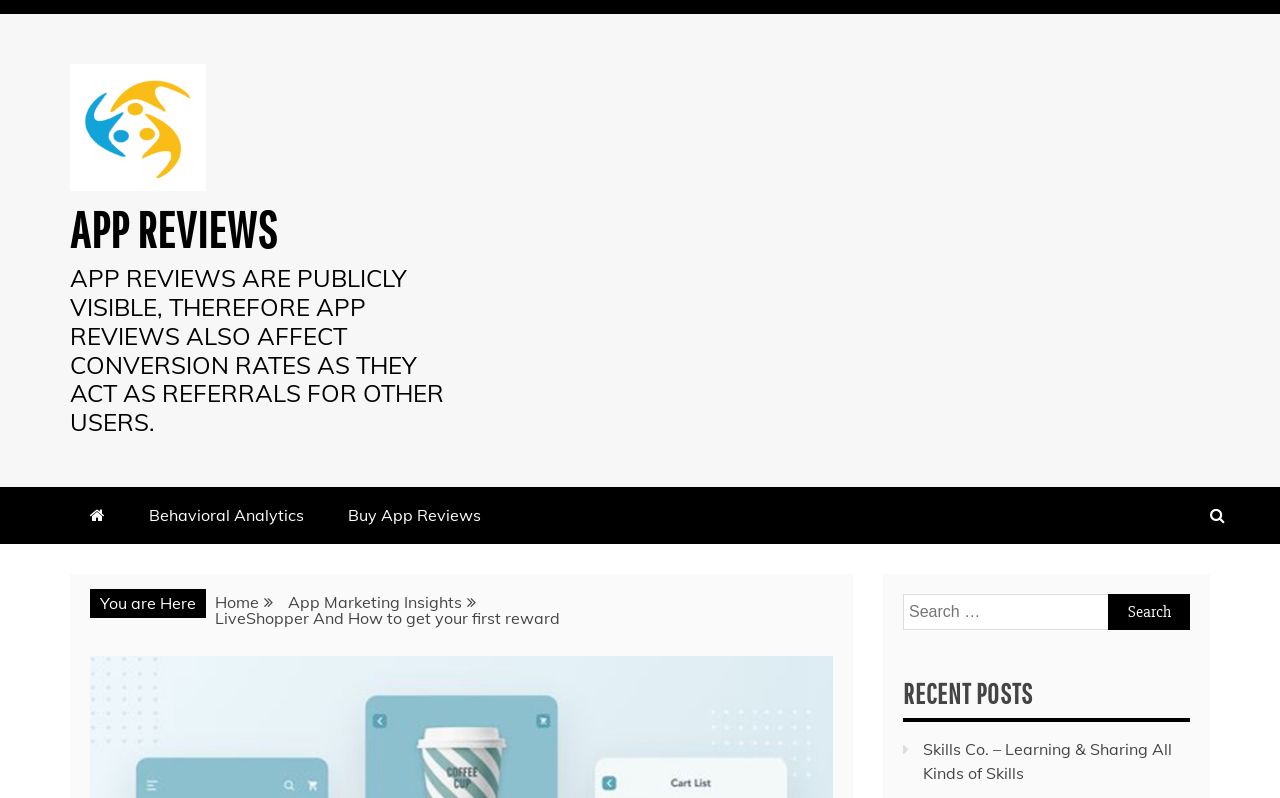Find the bounding box coordinates for the element that must be clicked to complete the instruction: "Go to Home". The coordinates should be four float numbers between 0 and 1, indicated as [left, top, right, bottom].

[0.168, 0.742, 0.202, 0.767]